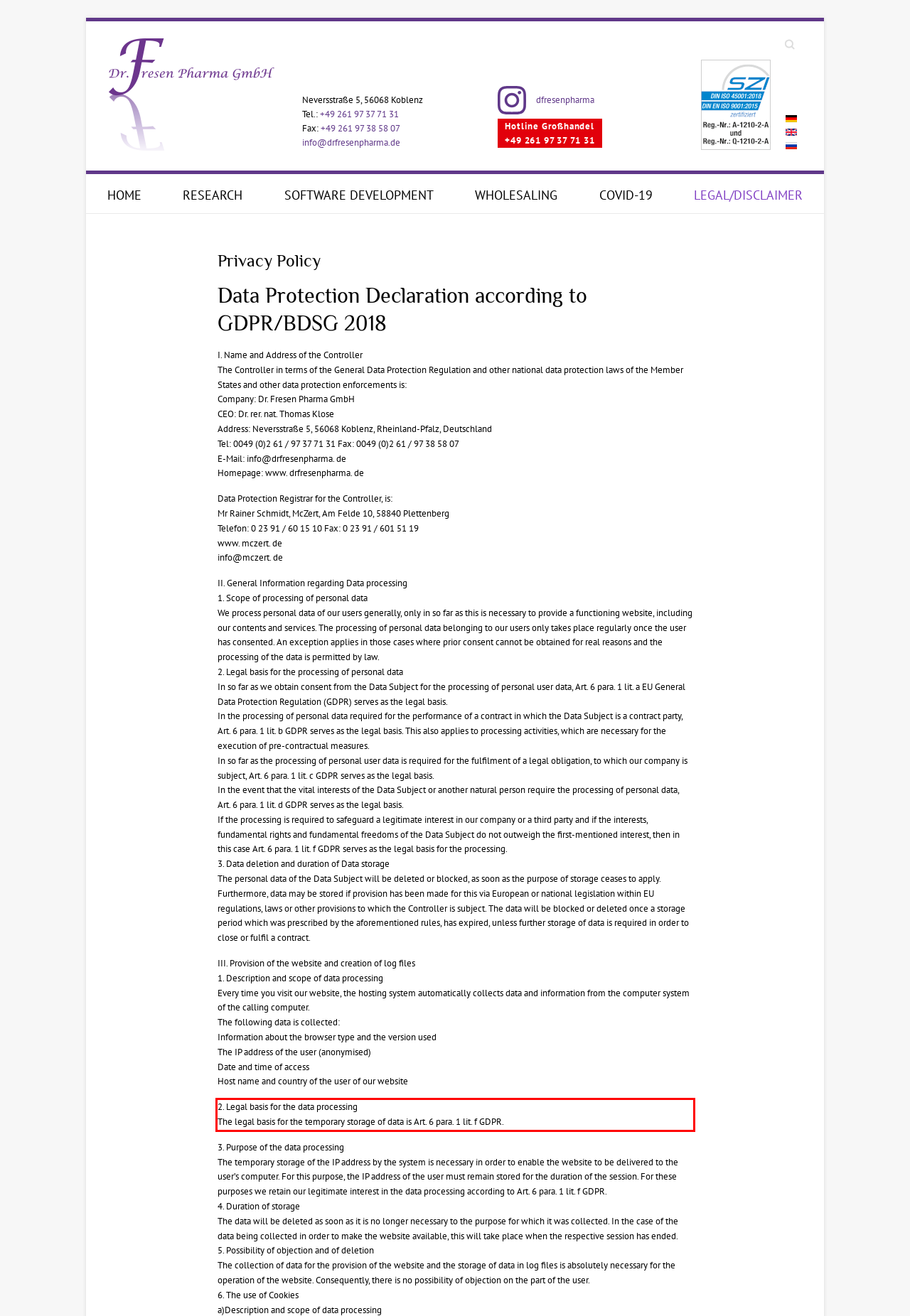You are provided with a screenshot of a webpage featuring a red rectangle bounding box. Extract the text content within this red bounding box using OCR.

2. Legal basis for the data processing The legal basis for the temporary storage of data is Art. 6 para. 1 lit. f GDPR.